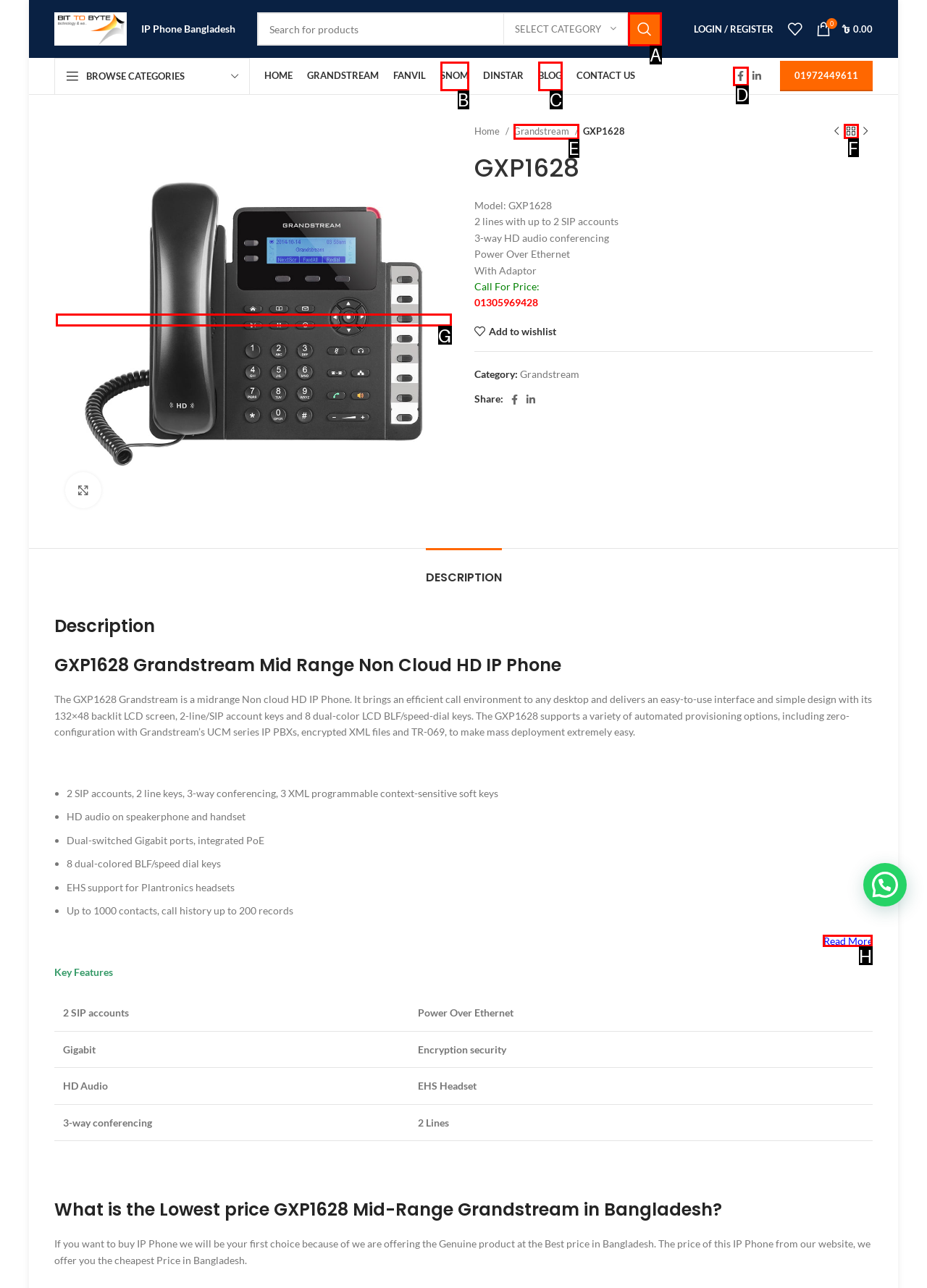Choose the HTML element that should be clicked to accomplish the task: Read more about the product description. Answer with the letter of the chosen option.

H